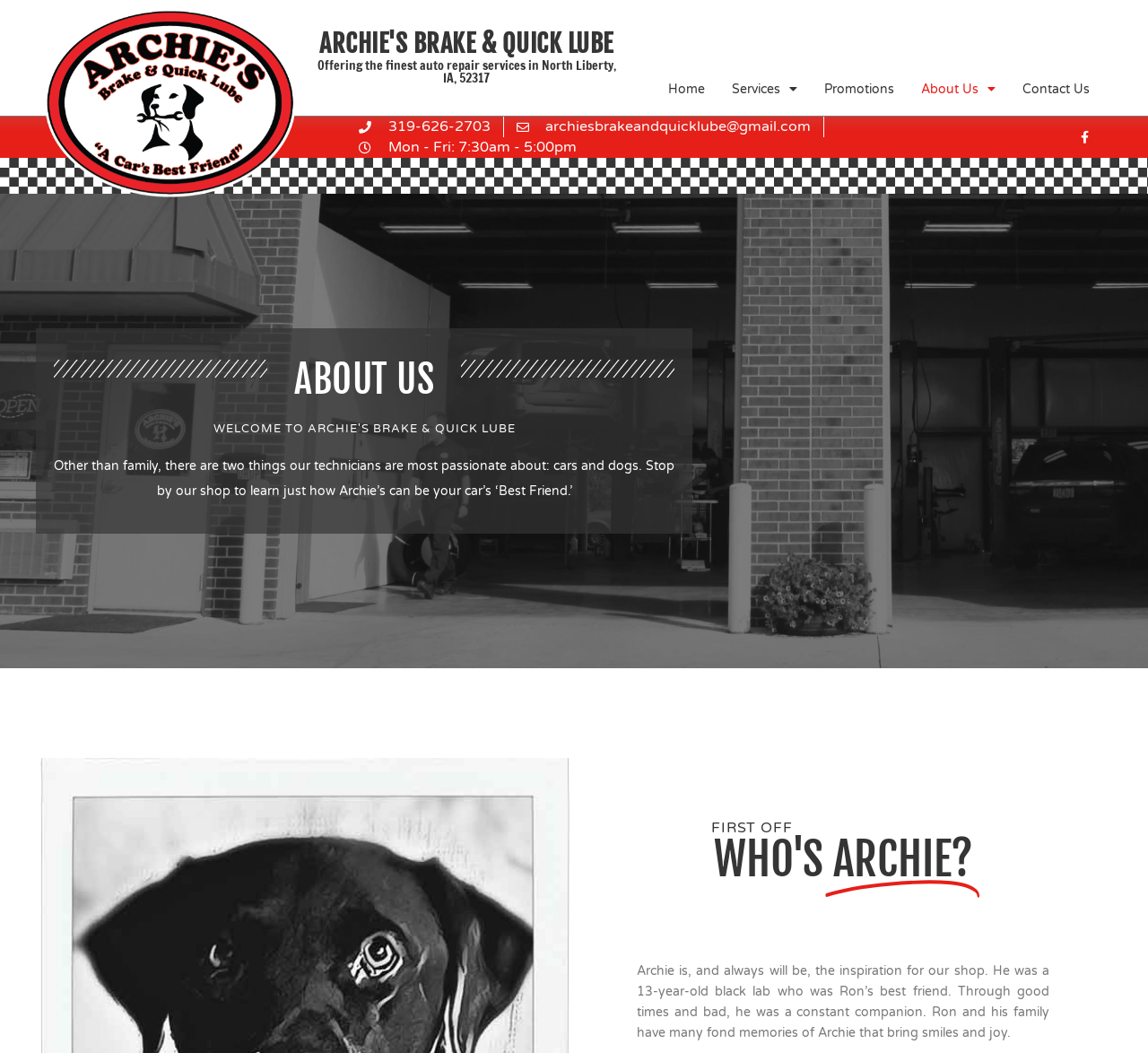Bounding box coordinates must be specified in the format (top-left x, top-left y, bottom-right x, bottom-right y). All values should be floating point numbers between 0 and 1. What are the bounding box coordinates of the UI element described as: Archie's Brake & Quick Lube

[0.278, 0.026, 0.534, 0.056]